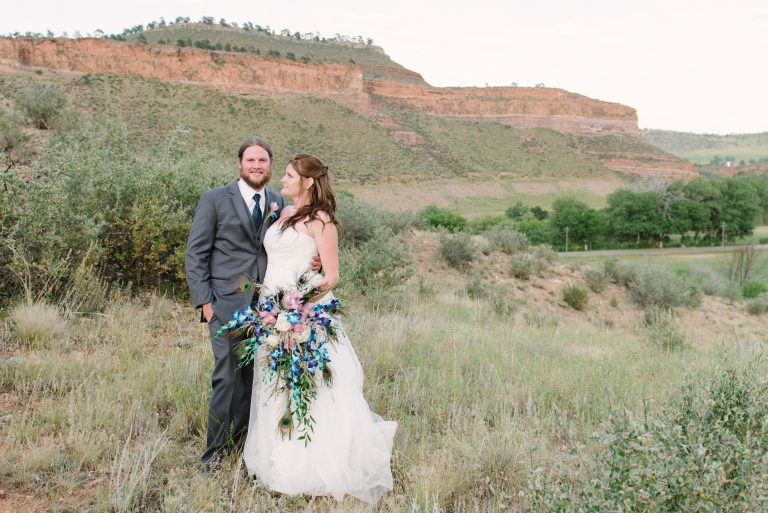What type of details adorn the bride's gown?
Please ensure your answer to the question is detailed and covers all necessary aspects.

The caption describes the bride's gown as having delicate floral details, which indicates the type of embellishments on her dress.